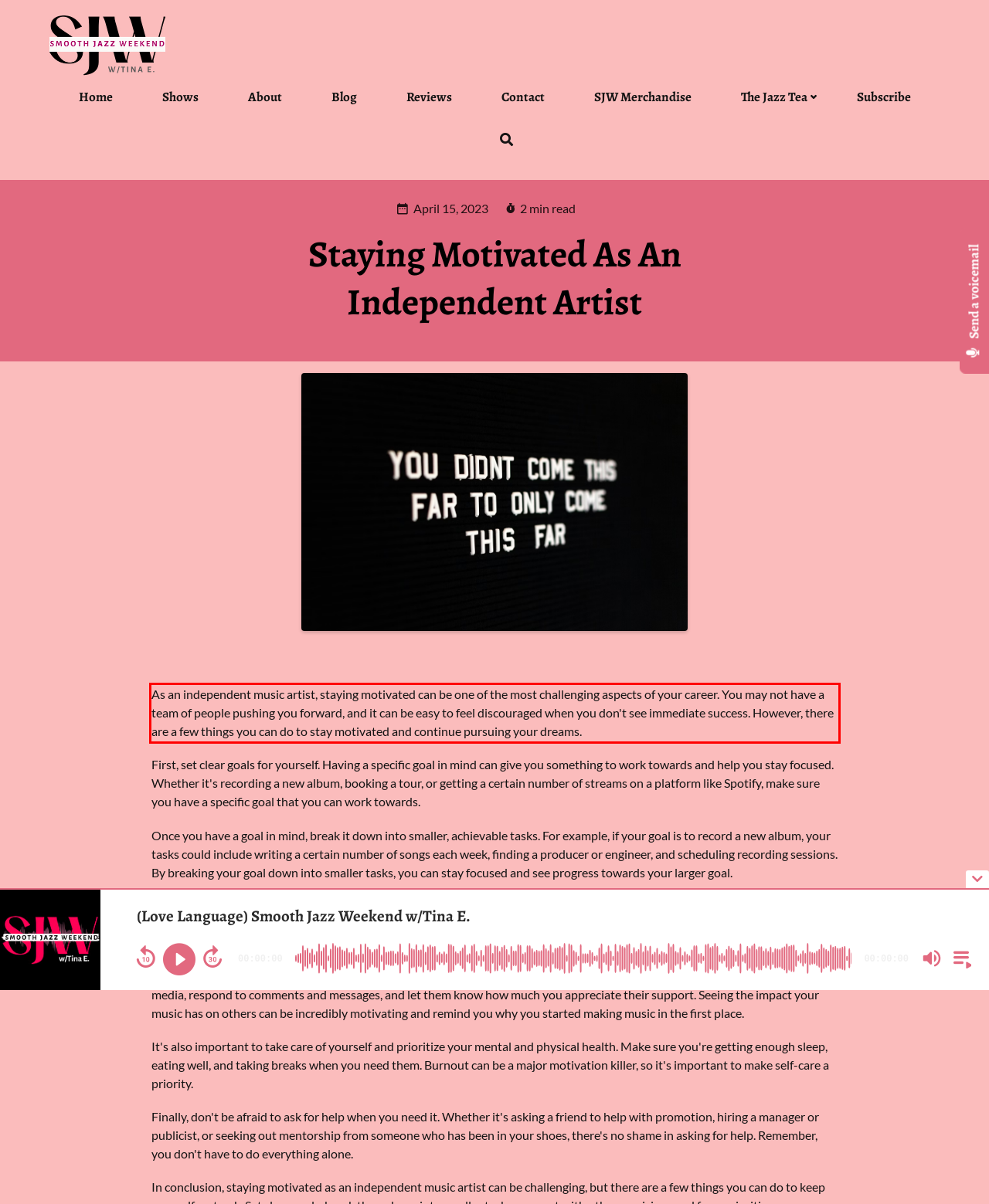From the given screenshot of a webpage, identify the red bounding box and extract the text content within it.

As an independent music artist, staying motivated can be one of the most challenging aspects of your career. You may not have a team of people pushing you forward, and it can be easy to feel discouraged when you don't see immediate success. However, there are a few things you can do to stay motivated and continue pursuing your dreams.